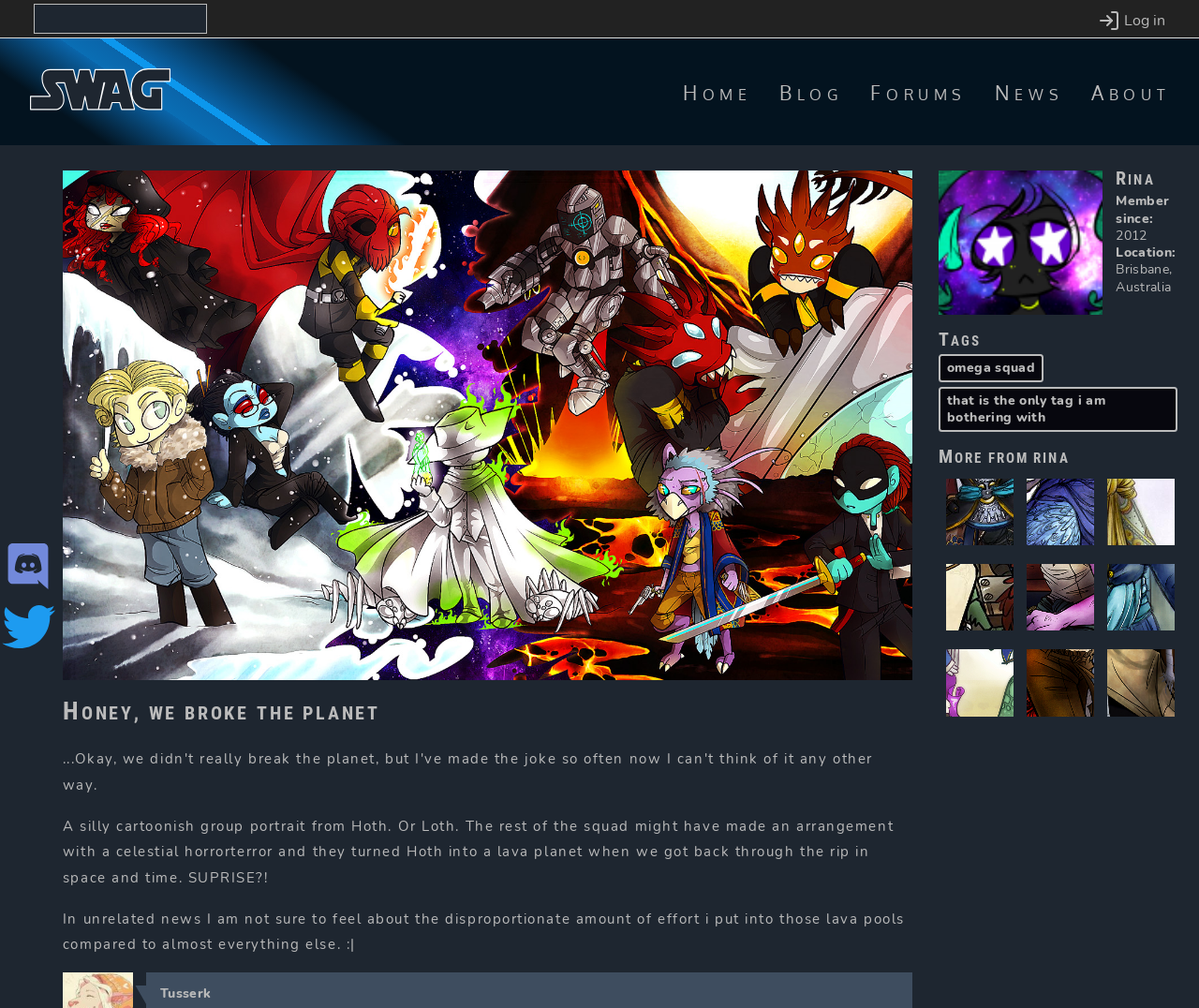What is the headline of the webpage?

Honey, We Broke the Planet